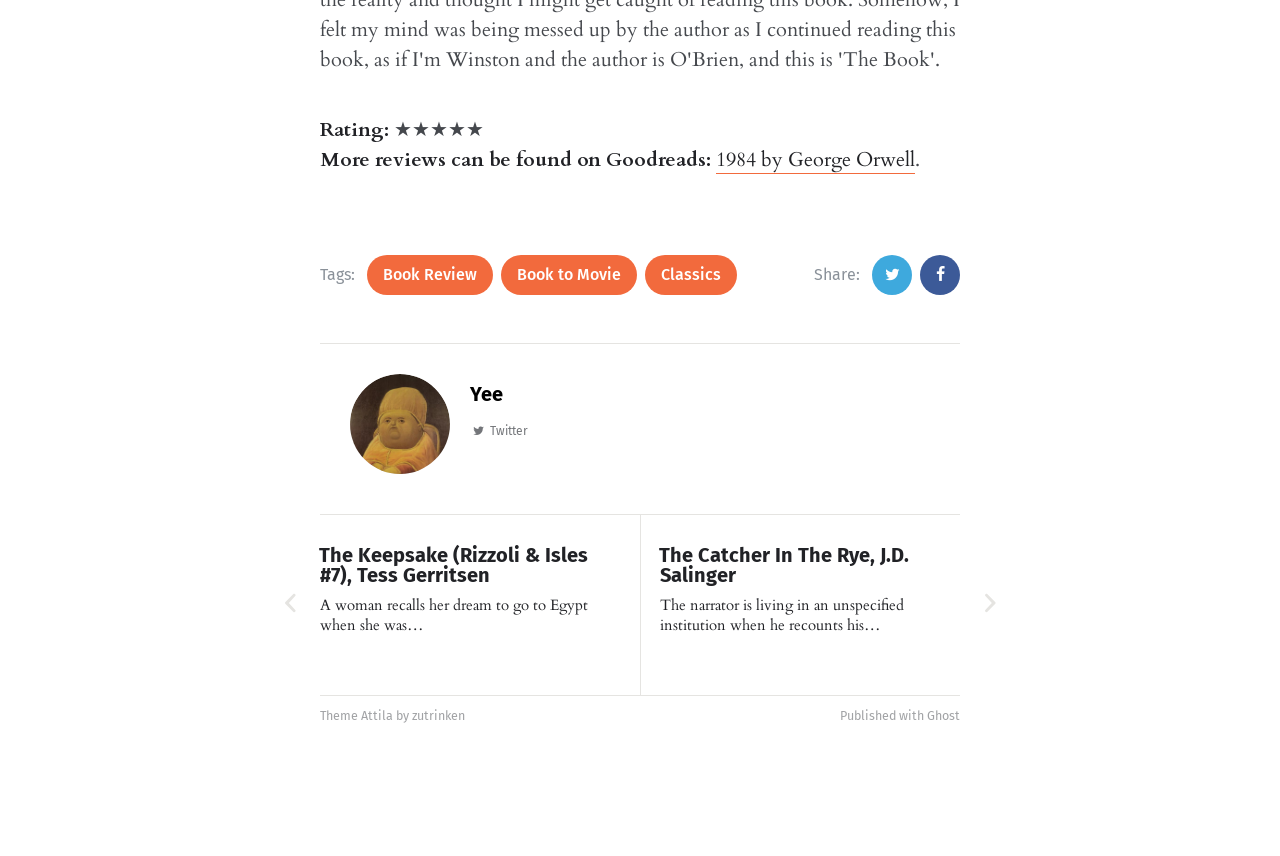Please use the details from the image to answer the following question comprehensively:
How many social media links are there?

There are two social media links, one for Twitter and one for an unknown platform represented by the icon '', as indicated by the links '' and 'Twitter'.